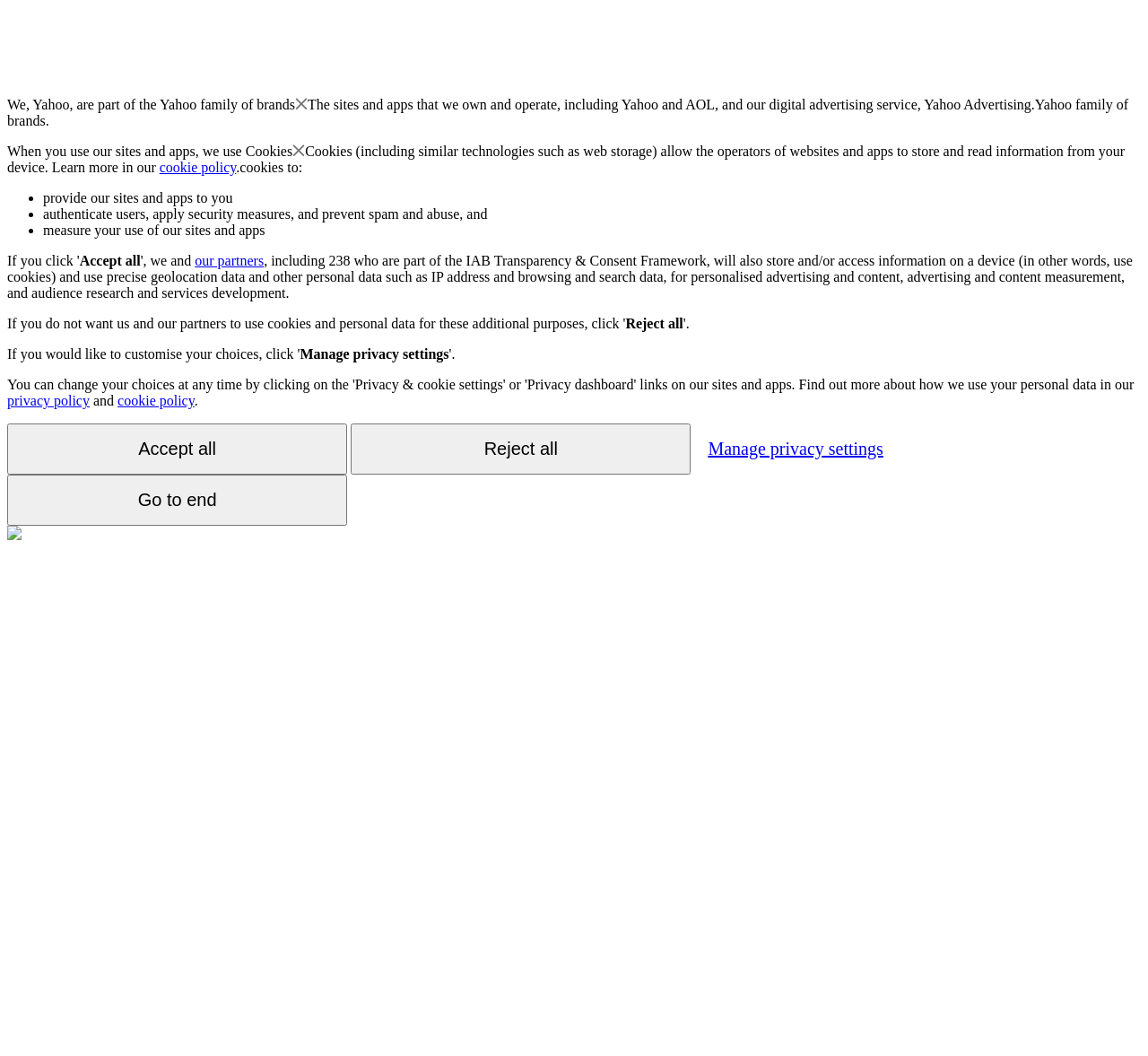Answer the question below using just one word or a short phrase: 
How many buttons are there on the webpage?

5